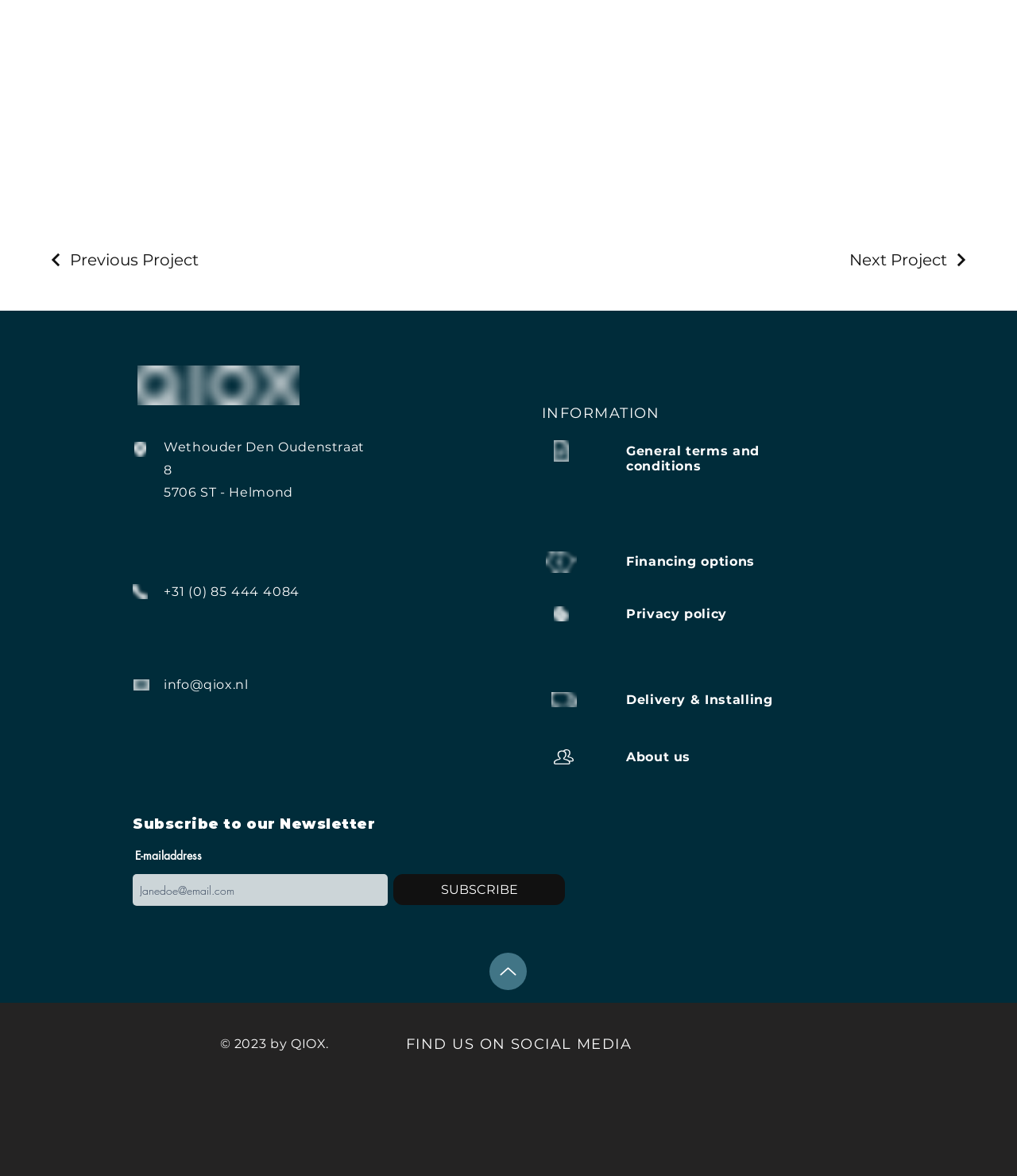Determine the bounding box coordinates of the clickable region to execute the instruction: "View general terms and conditions". The coordinates should be four float numbers between 0 and 1, denoted as [left, top, right, bottom].

[0.616, 0.377, 0.747, 0.403]